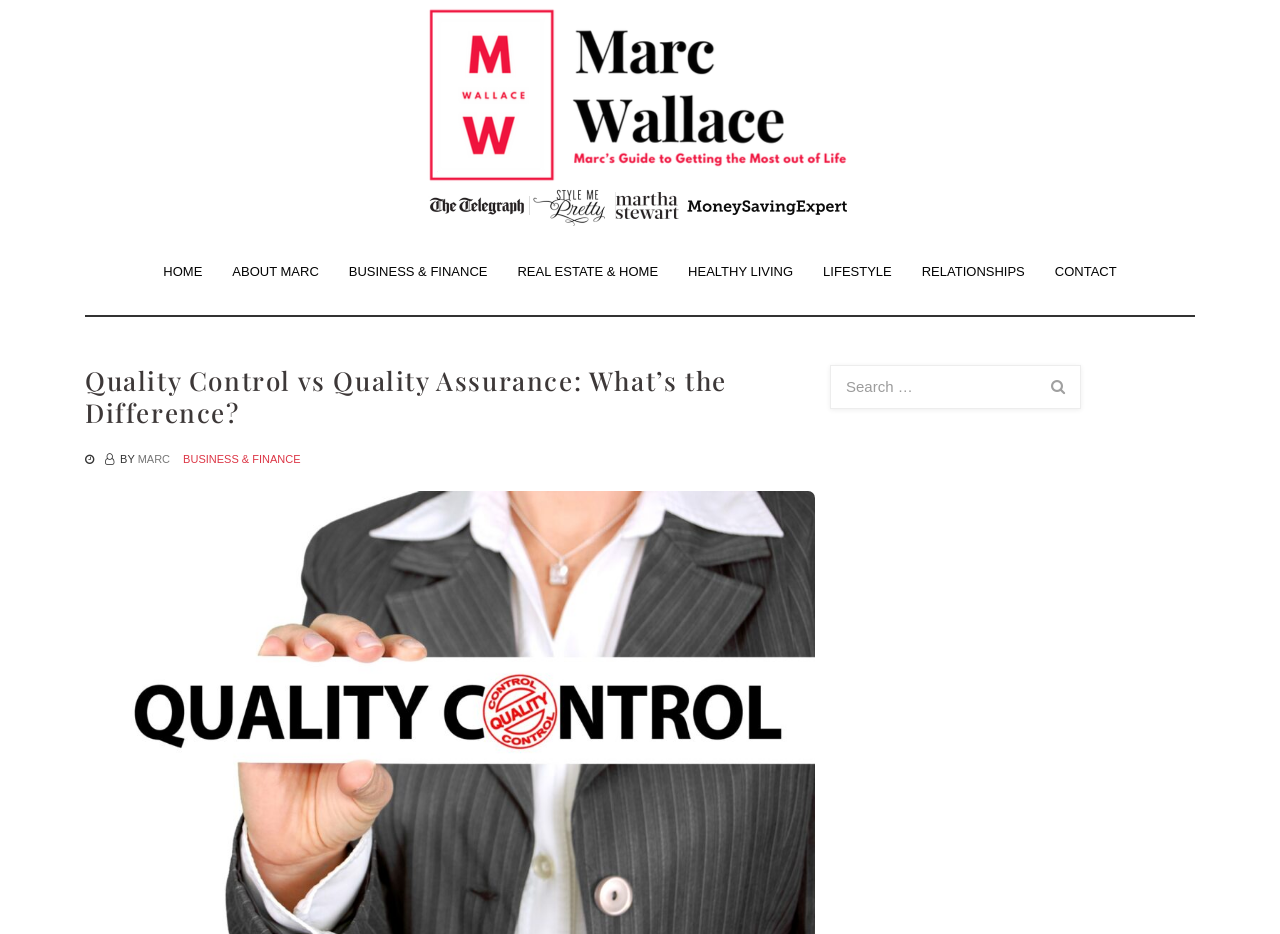Using the webpage screenshot and the element description parent_node: Marc Wallace's Blog, determine the bounding box coordinates. Specify the coordinates in the format (top-left x, top-left y, bottom-right x, bottom-right y) with values ranging from 0 to 1.

[0.33, 0.0, 0.67, 0.256]